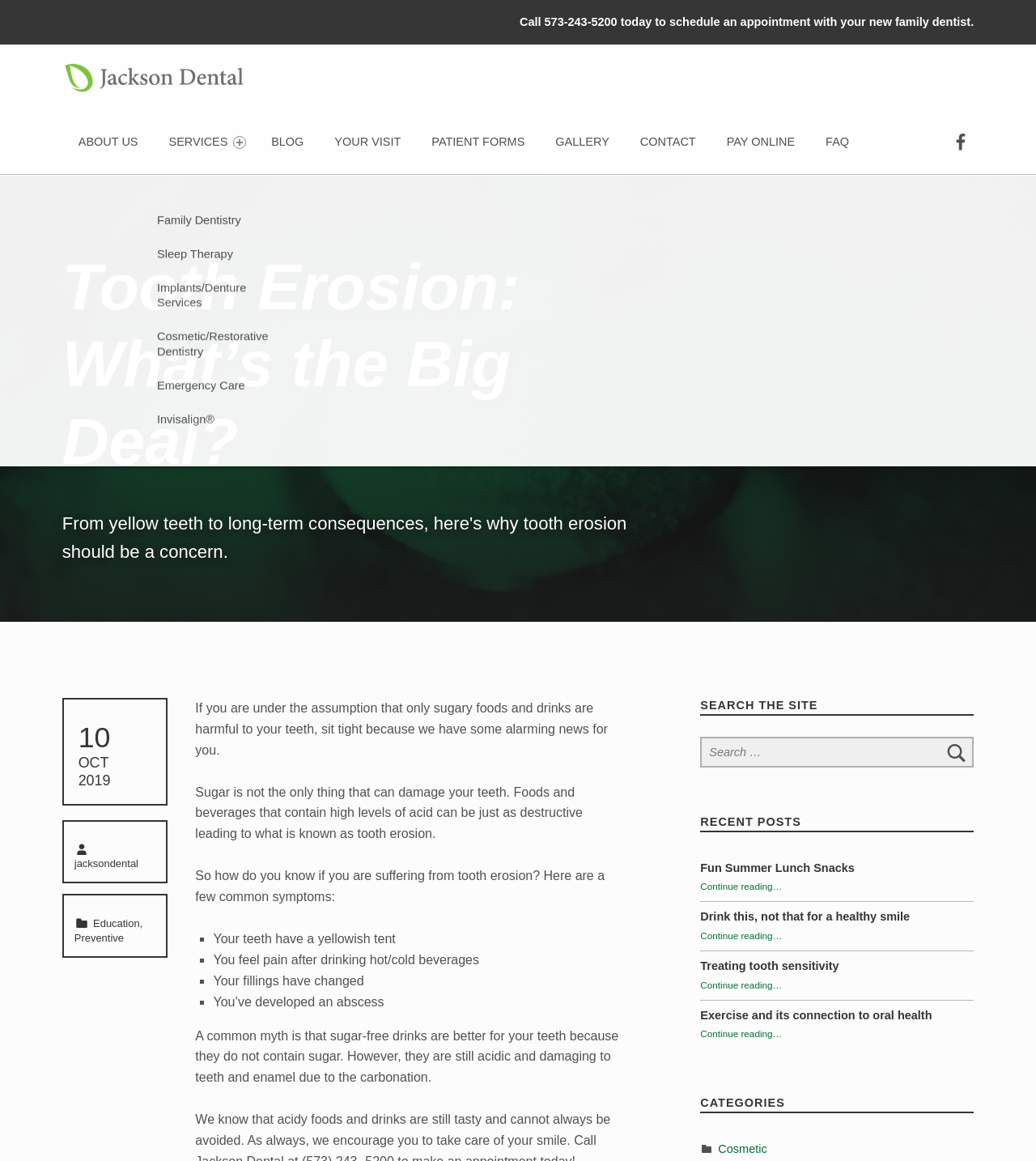Identify the webpage's primary heading and generate its text.

Tooth Erosion: What’s the Big Deal?